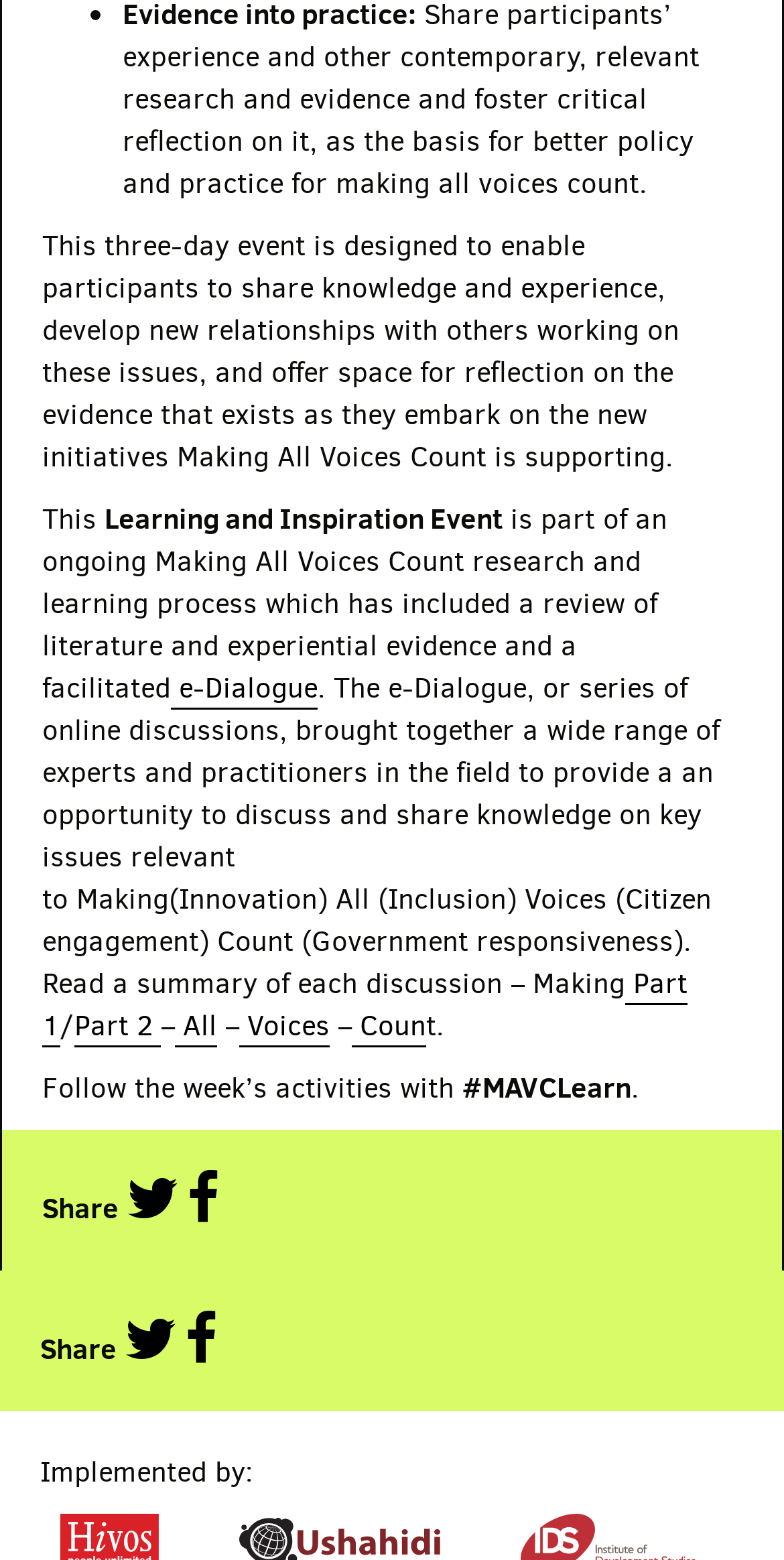Please identify the bounding box coordinates for the region that you need to click to follow this instruction: "Click on the 'Implemented by:' link".

[0.051, 0.932, 0.323, 0.956]